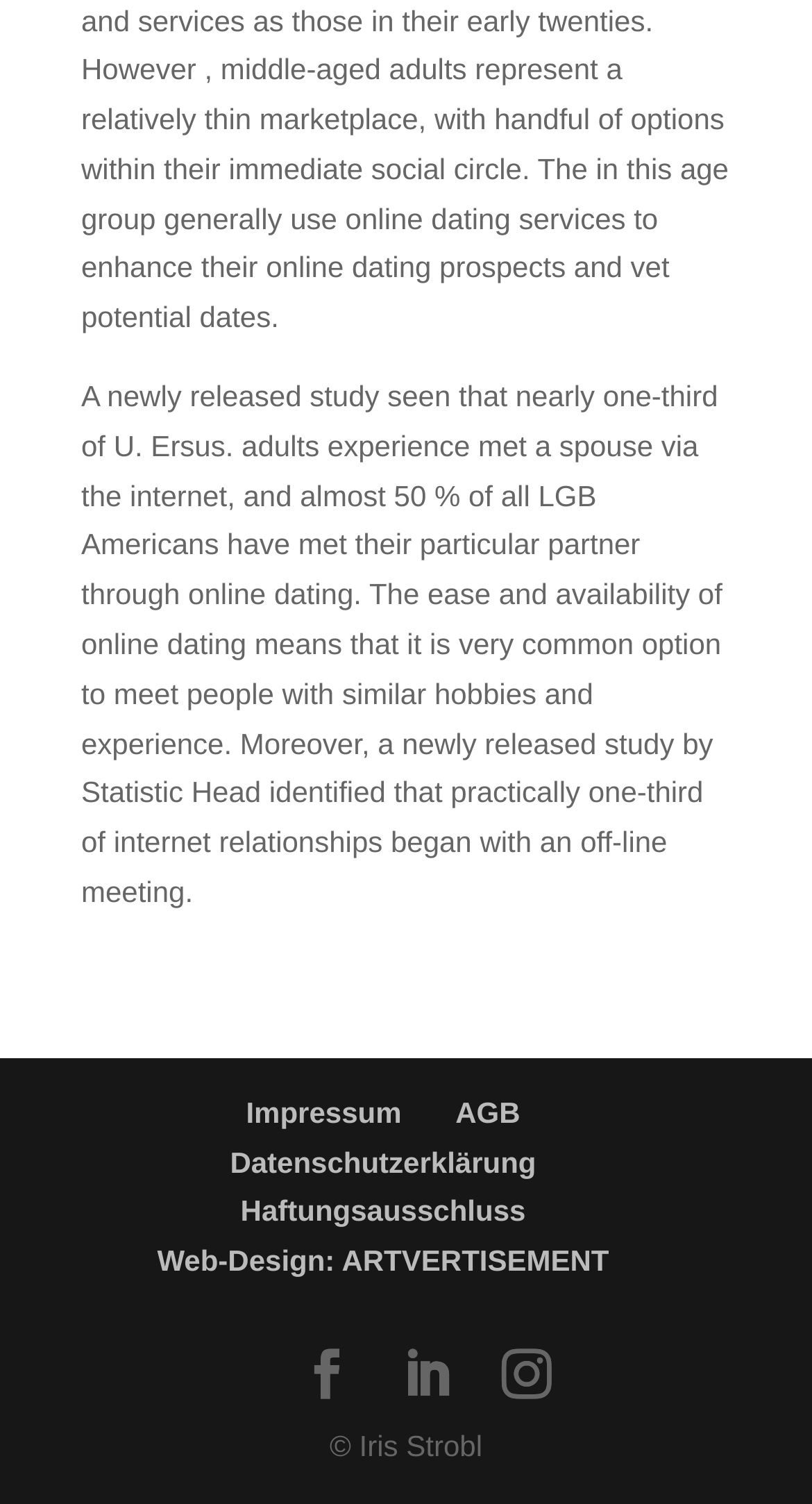Give the bounding box coordinates for the element described as: "Web-Design: ARTVERTISEMENT".

[0.194, 0.827, 0.75, 0.849]